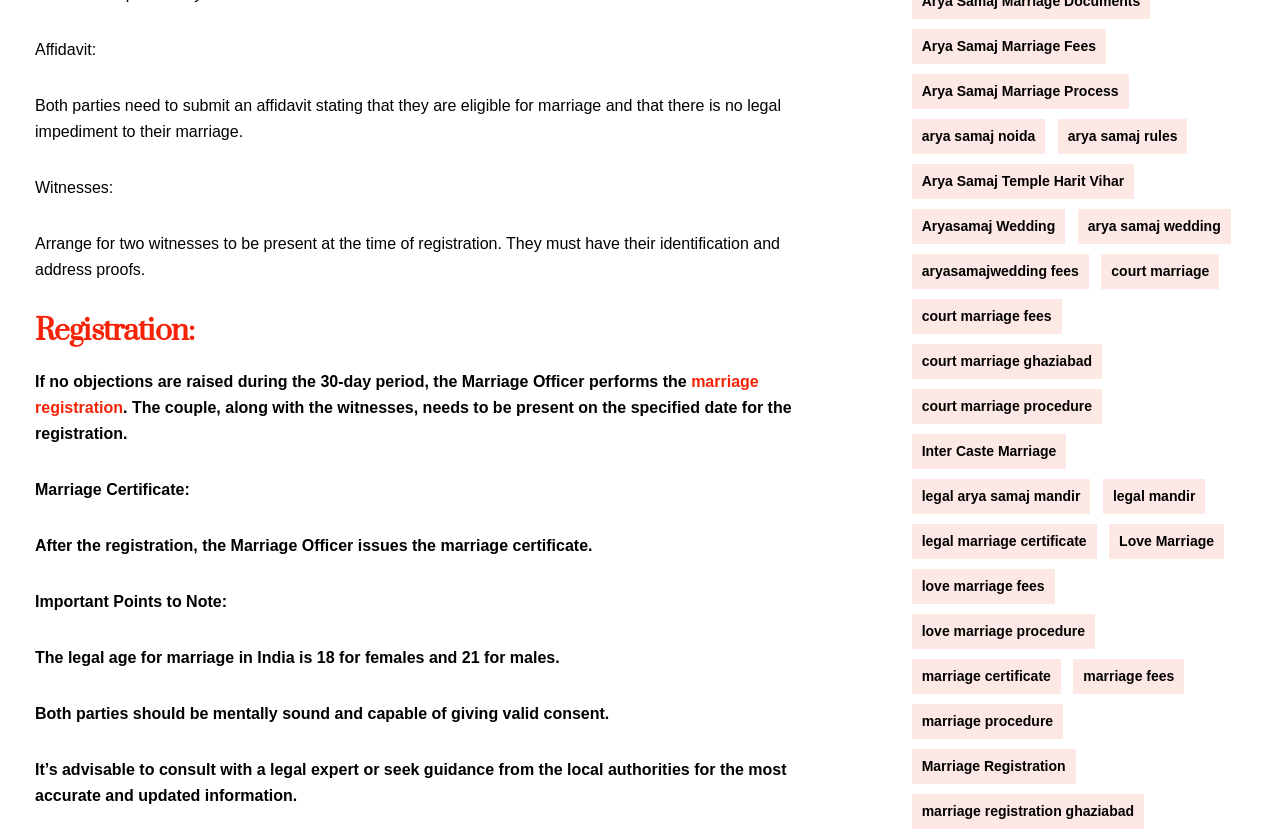Find the bounding box coordinates of the element to click in order to complete this instruction: "Read about 'Important Points to Note'". The bounding box coordinates must be four float numbers between 0 and 1, denoted as [left, top, right, bottom].

[0.027, 0.71, 0.177, 0.731]